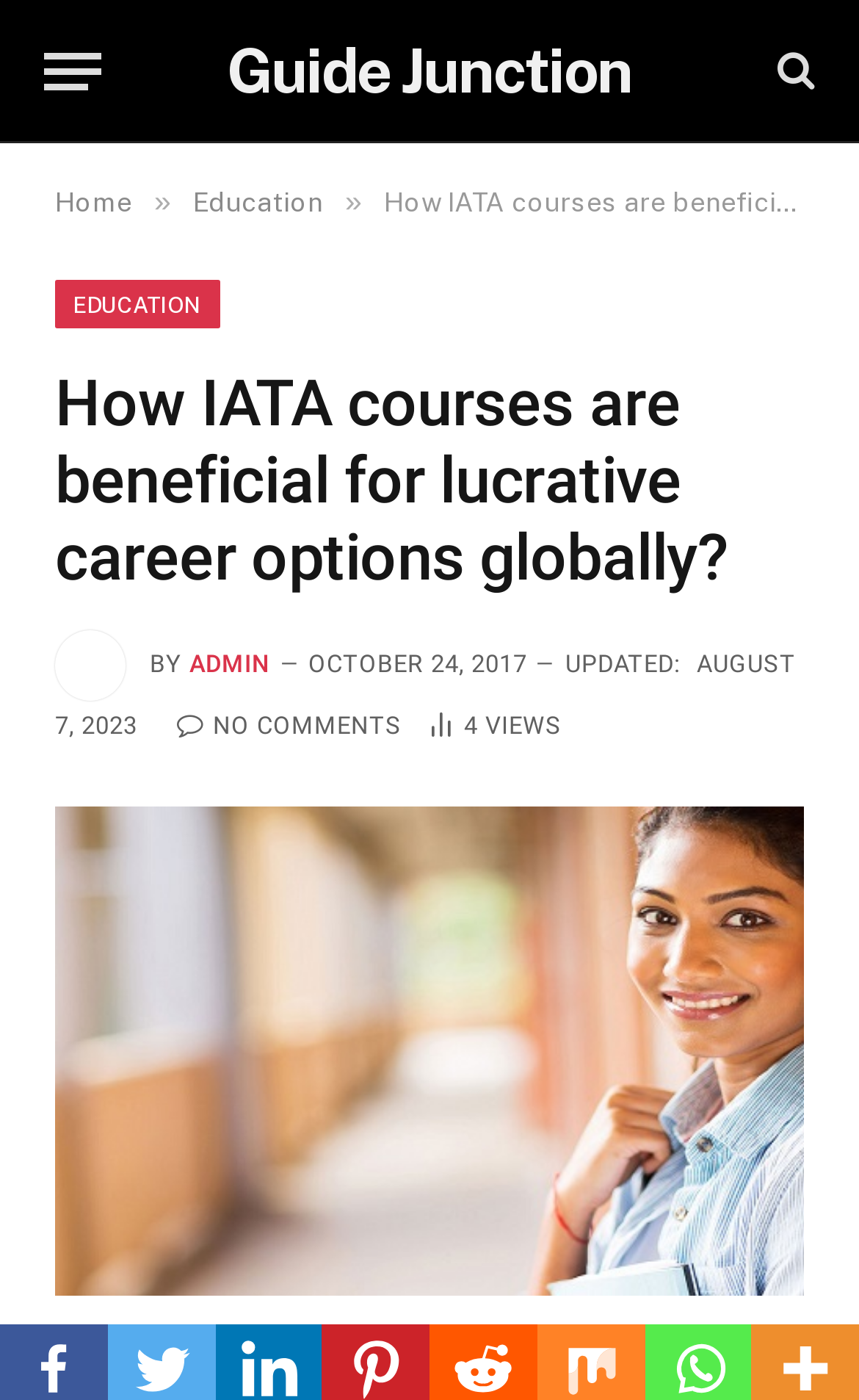Please find and generate the text of the main header of the webpage.

How IATA courses are beneficial for lucrative career options globally?